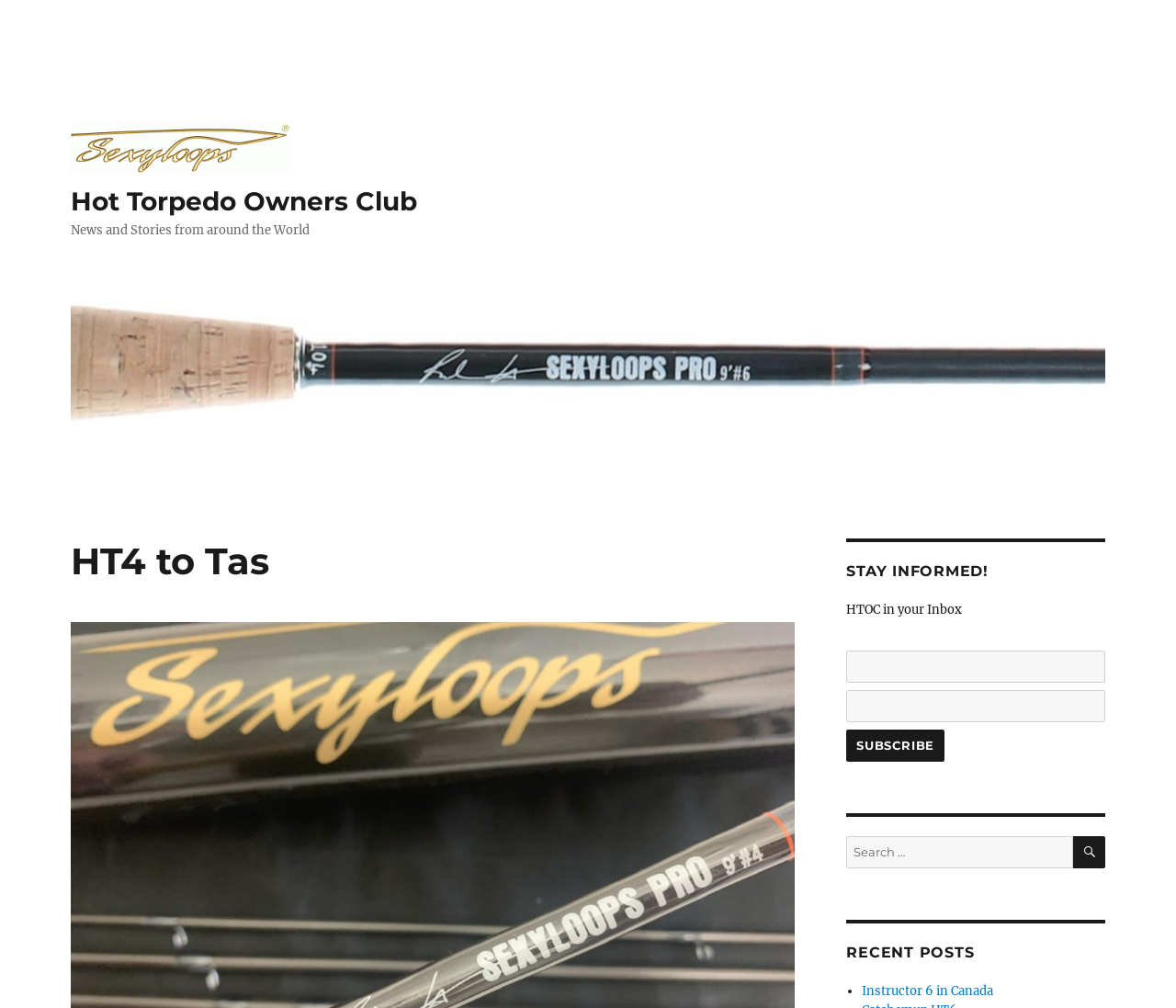Please find the bounding box coordinates of the clickable region needed to complete the following instruction: "Visit the 'Instructor 6 in Canada' page". The bounding box coordinates must consist of four float numbers between 0 and 1, i.e., [left, top, right, bottom].

[0.733, 0.975, 0.844, 0.991]